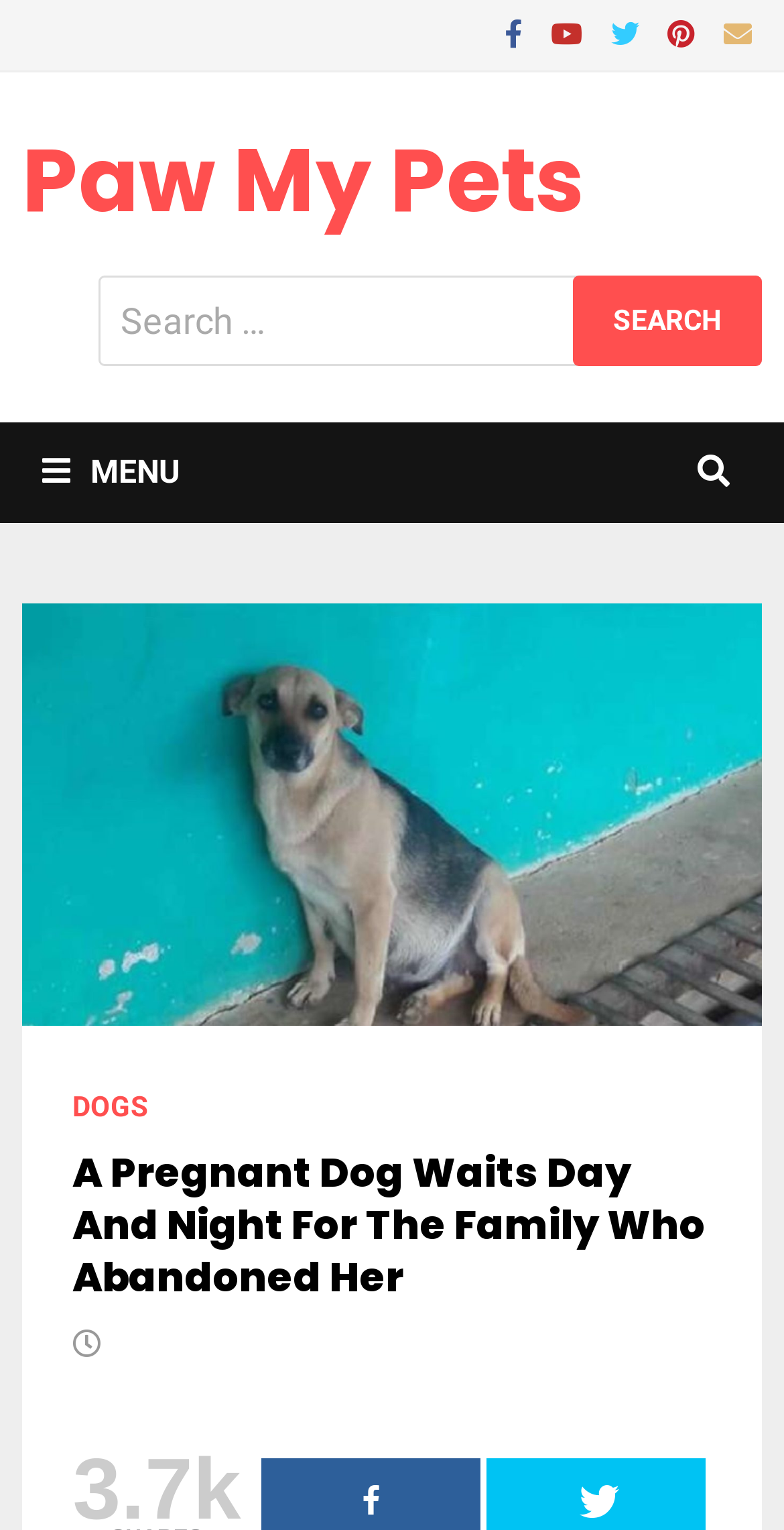What is the main image on the webpage?
Using the image as a reference, give a one-word or short phrase answer.

A pregnant dog